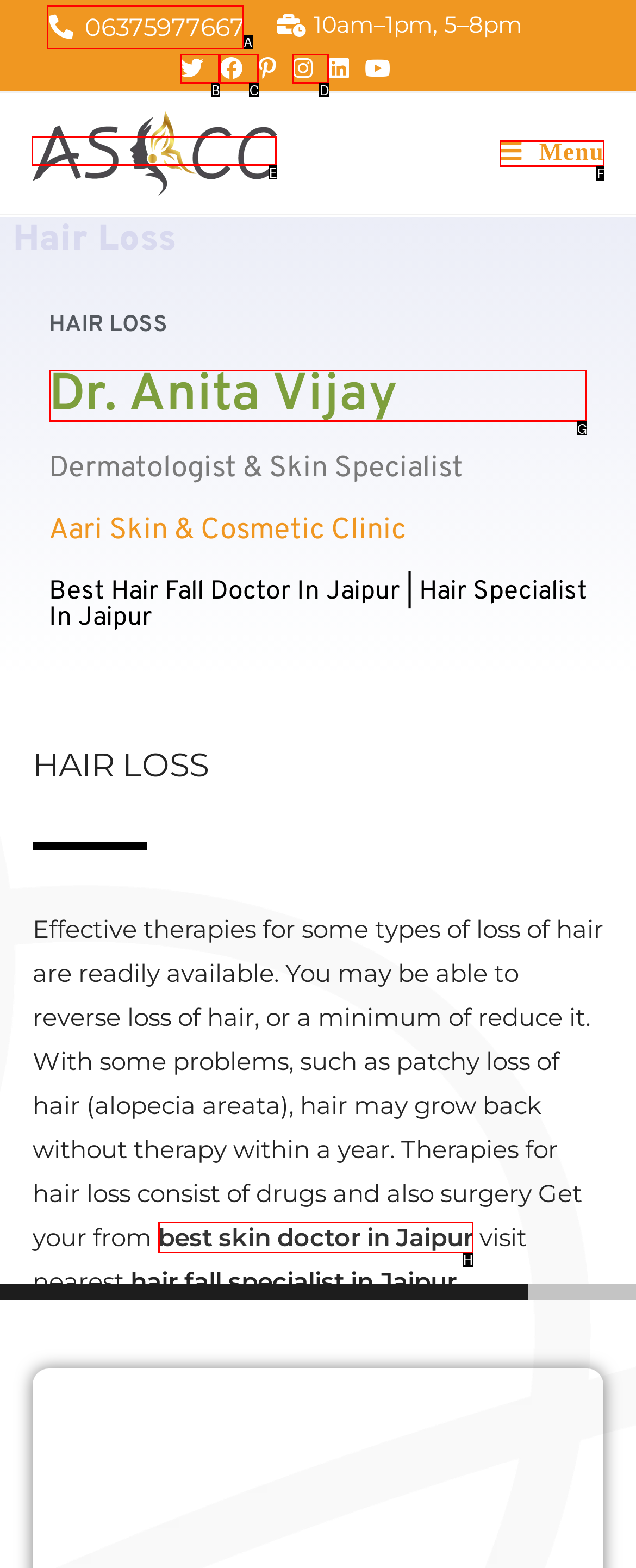From the given options, tell me which letter should be clicked to complete this task: View the doctor's profile
Answer with the letter only.

G